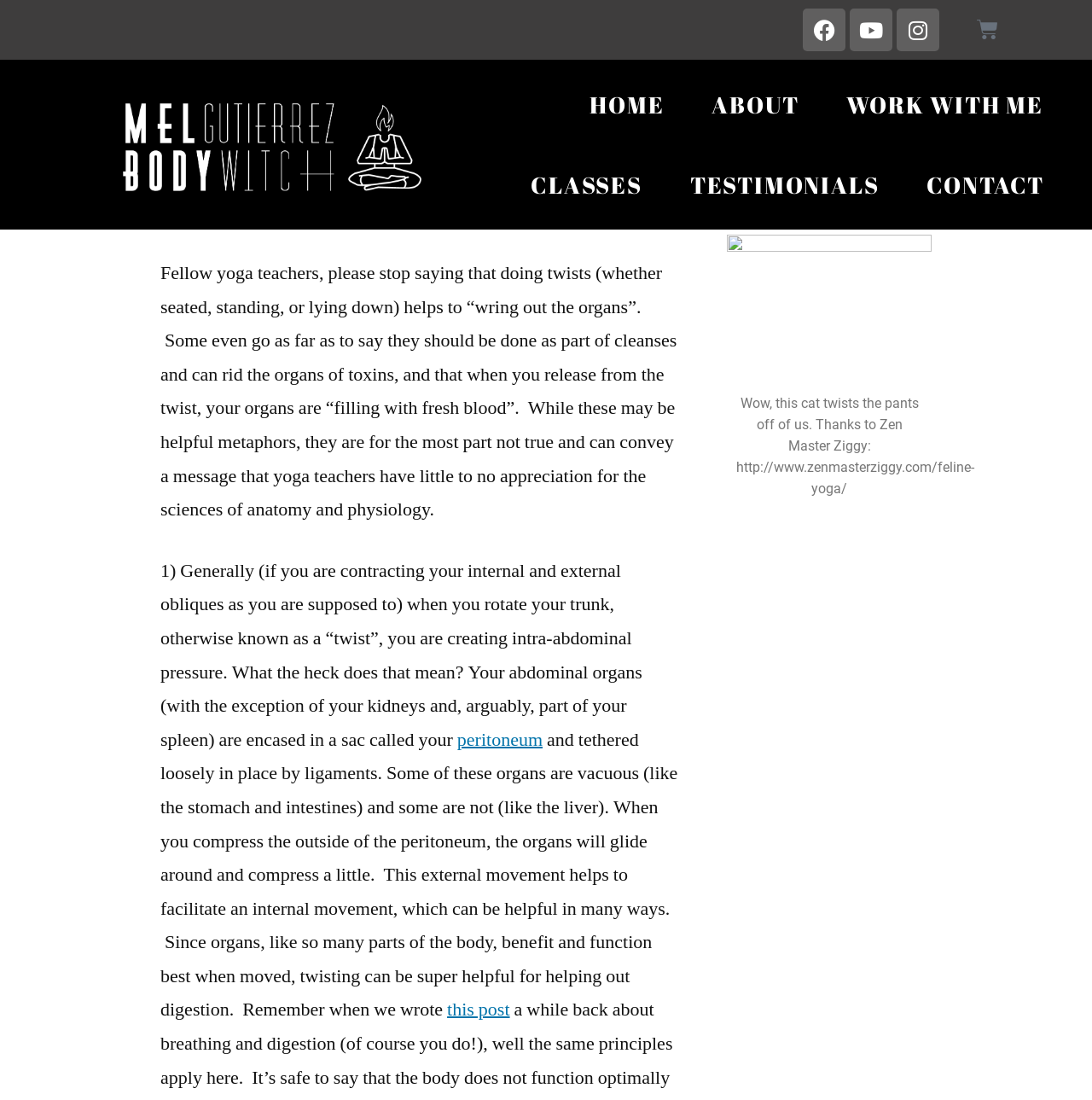Identify the bounding box for the described UI element: "Classes".

[0.465, 0.131, 0.609, 0.204]